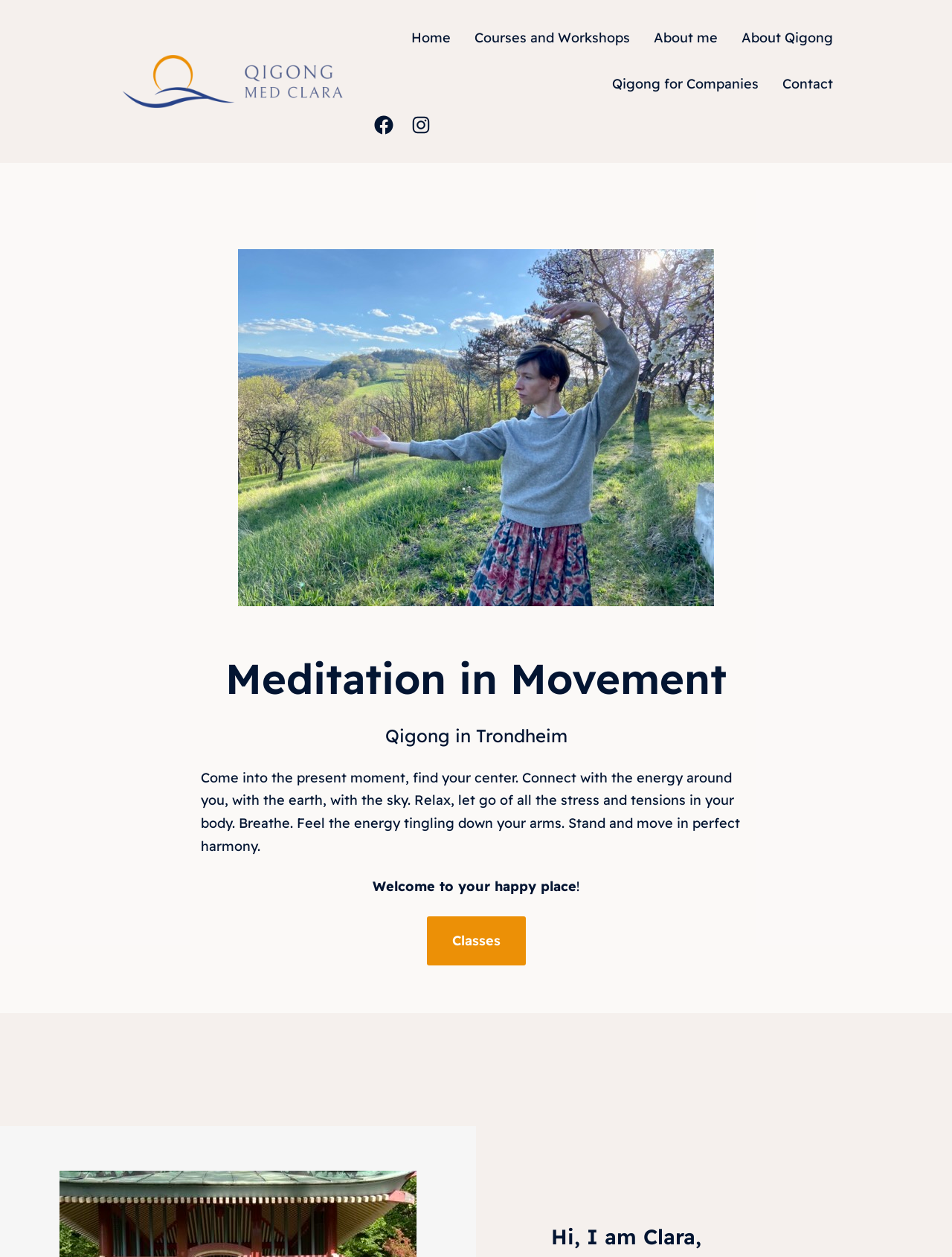Please find the bounding box coordinates of the element that needs to be clicked to perform the following instruction: "Contact Clara". The bounding box coordinates should be four float numbers between 0 and 1, represented as [left, top, right, bottom].

[0.822, 0.058, 0.875, 0.076]